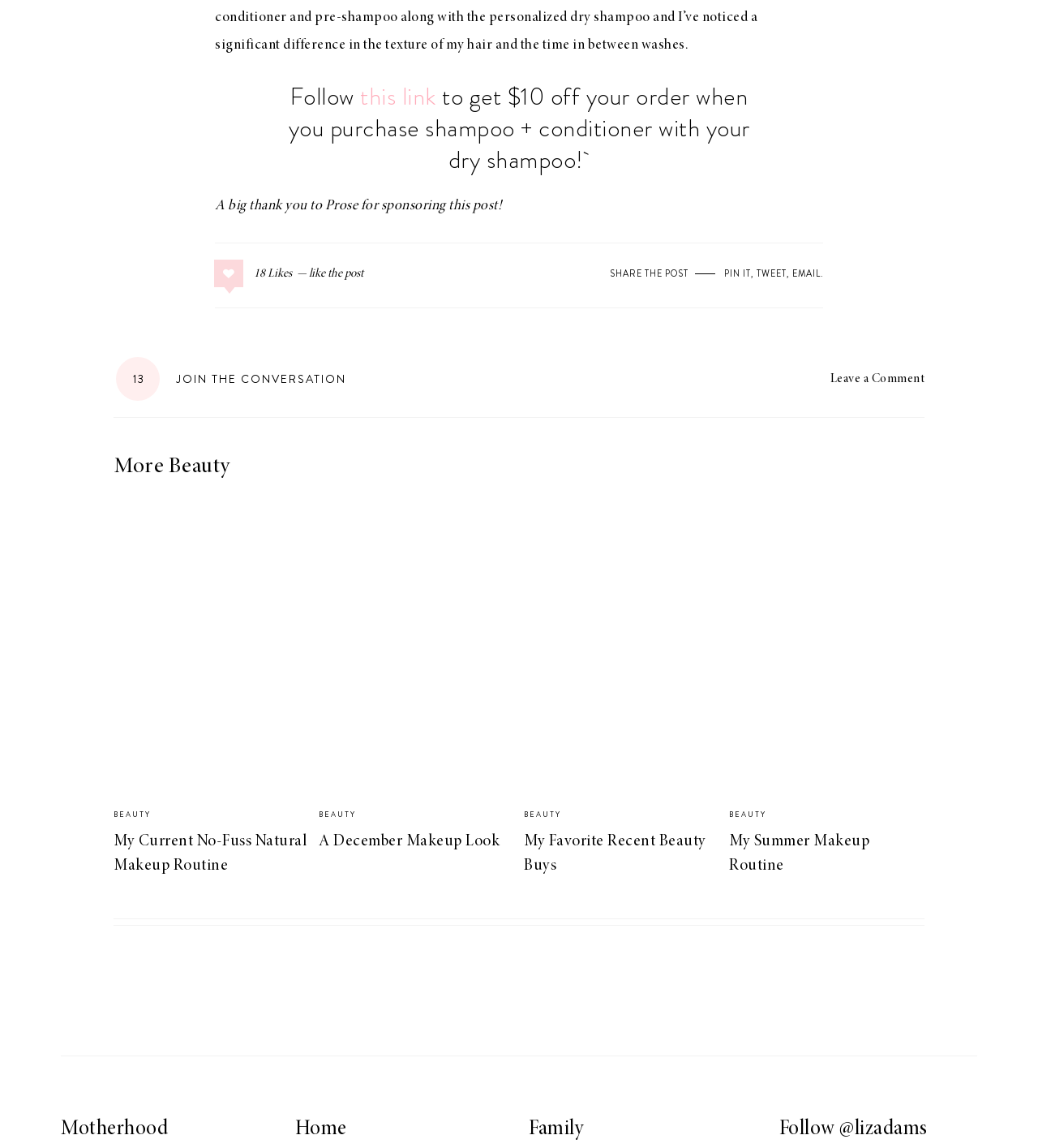Please specify the bounding box coordinates of the clickable region to carry out the following instruction: "Click on 'About Us'". The coordinates should be four float numbers between 0 and 1, in the format [left, top, right, bottom].

None